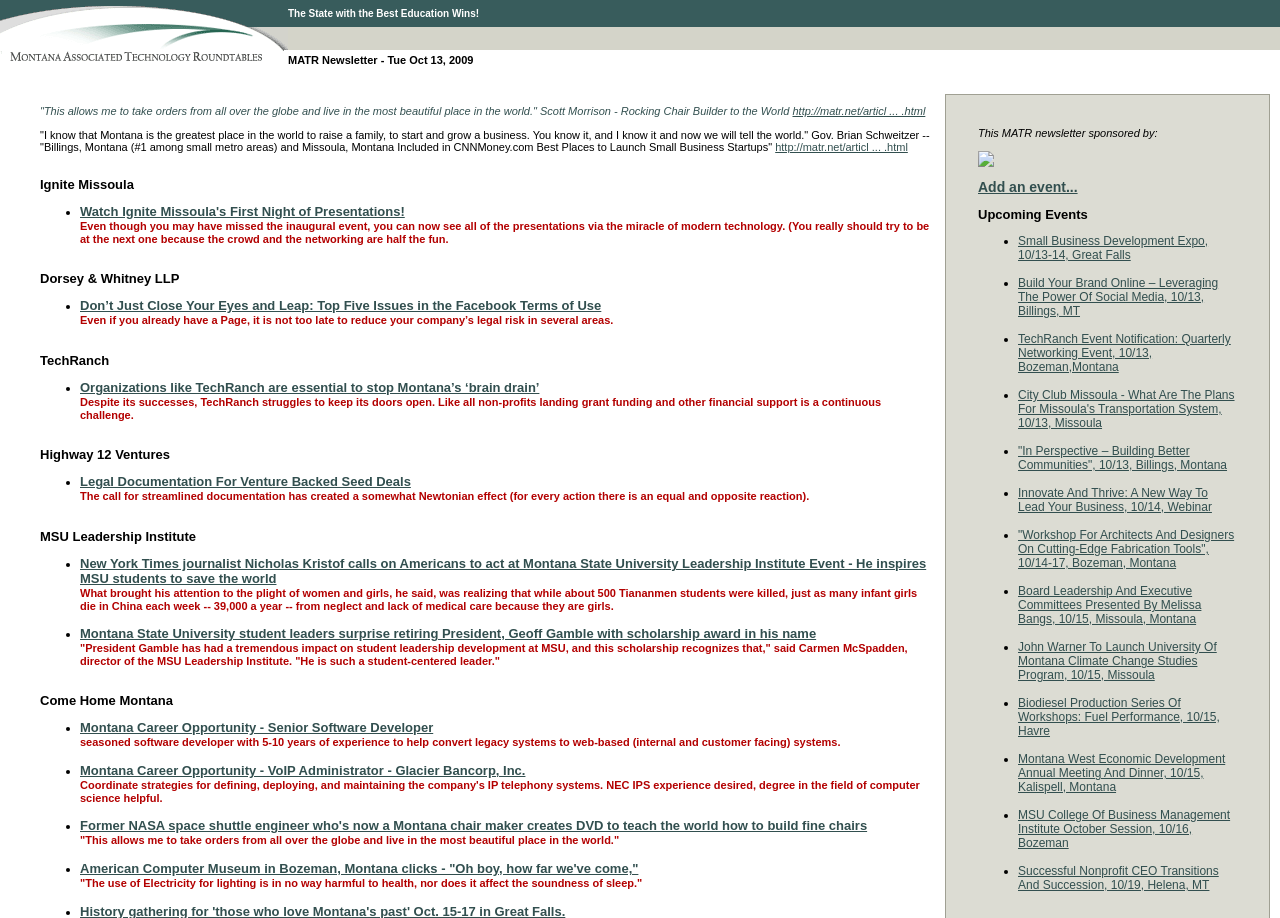Describe all the key features of the webpage in detail.

This webpage appears to be a newsletter or a blog that features various articles, news, and events related to Montana, technology, and entrepreneurship. 

At the top of the page, there is a table with two rows. The first row contains a link with an image and a title "The State with the Best Education Wins!" The second row has a table cell with a title "MATR Newsletter - Tue Oct 13, 2009" and several links, including "Add an event..." and "Upcoming Events". 

Below the table, there are several sections with quotes from notable individuals, including Scott Morrison, a rocking chair builder, and Gov. Brian Schweitzer. Each quote is accompanied by a link to an article.

The main content of the page is divided into several sections, each with a title and a list of links to articles or events. The sections include "Ignite Missoula", "Dorsey & Whitney LLP", "TechRanch", "Highway 12 Ventures", "MSU Leadership Institute", "Come Home Montana", and others. Each section has a list of links to articles or events, with a brief description or summary of the content.

There are also several images on the page, including a logo for MATR and icons for links. The overall layout is dense, with a lot of information packed into a small space.